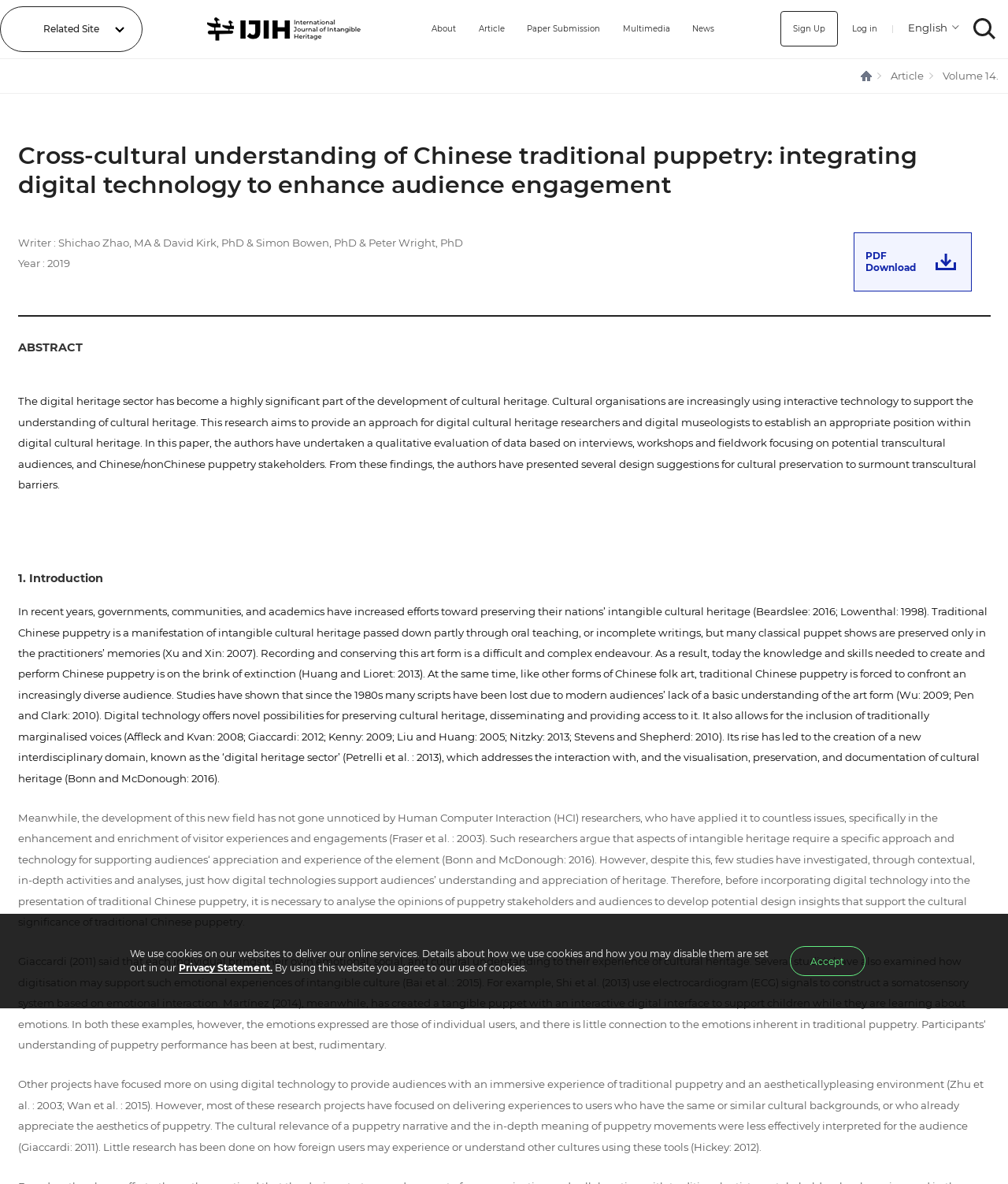Find the bounding box coordinates of the clickable area that will achieve the following instruction: "Go to the 'About' page".

[0.4, 0.019, 0.429, 0.029]